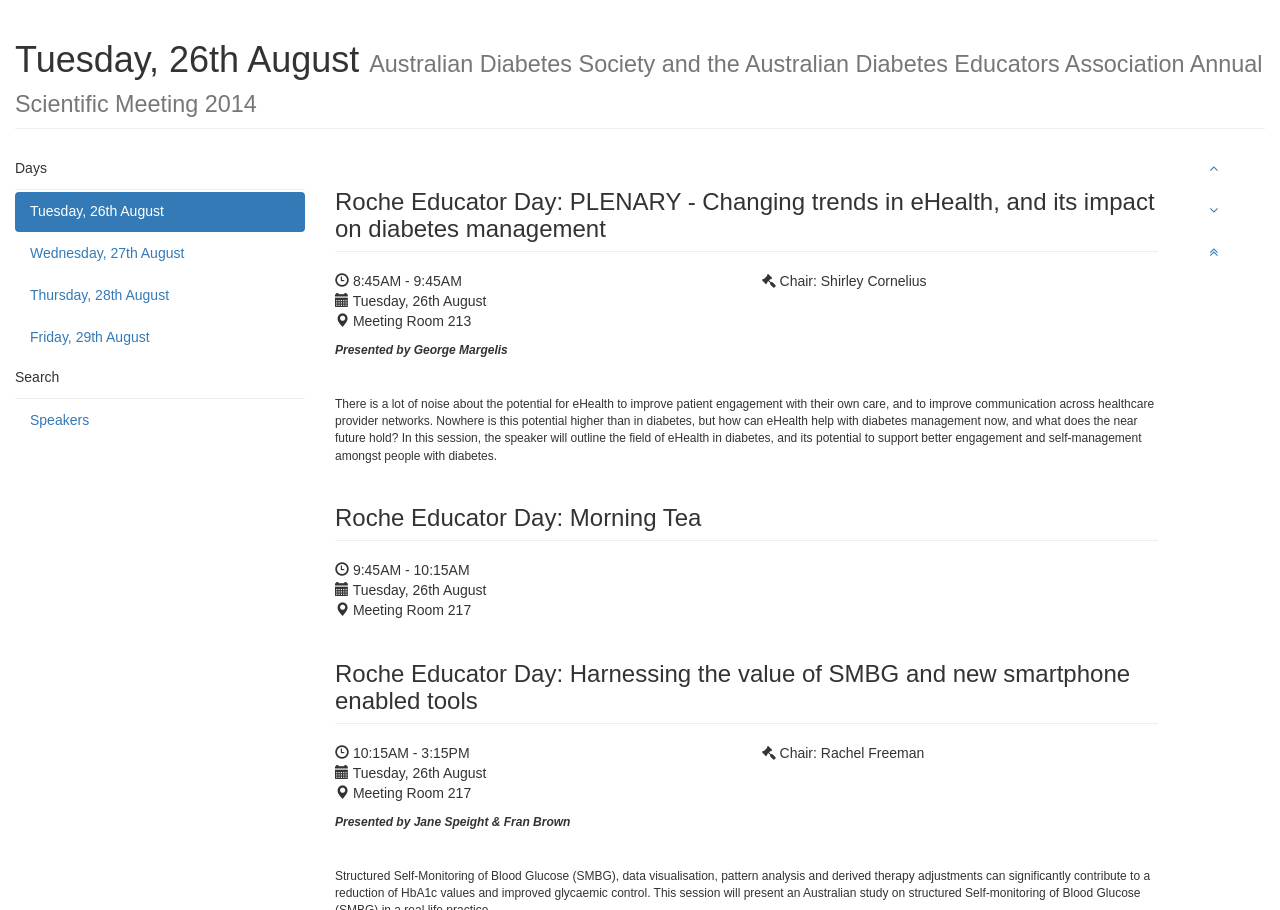Extract the bounding box of the UI element described as: "Wednesday, 27th August".

[0.012, 0.257, 0.238, 0.301]